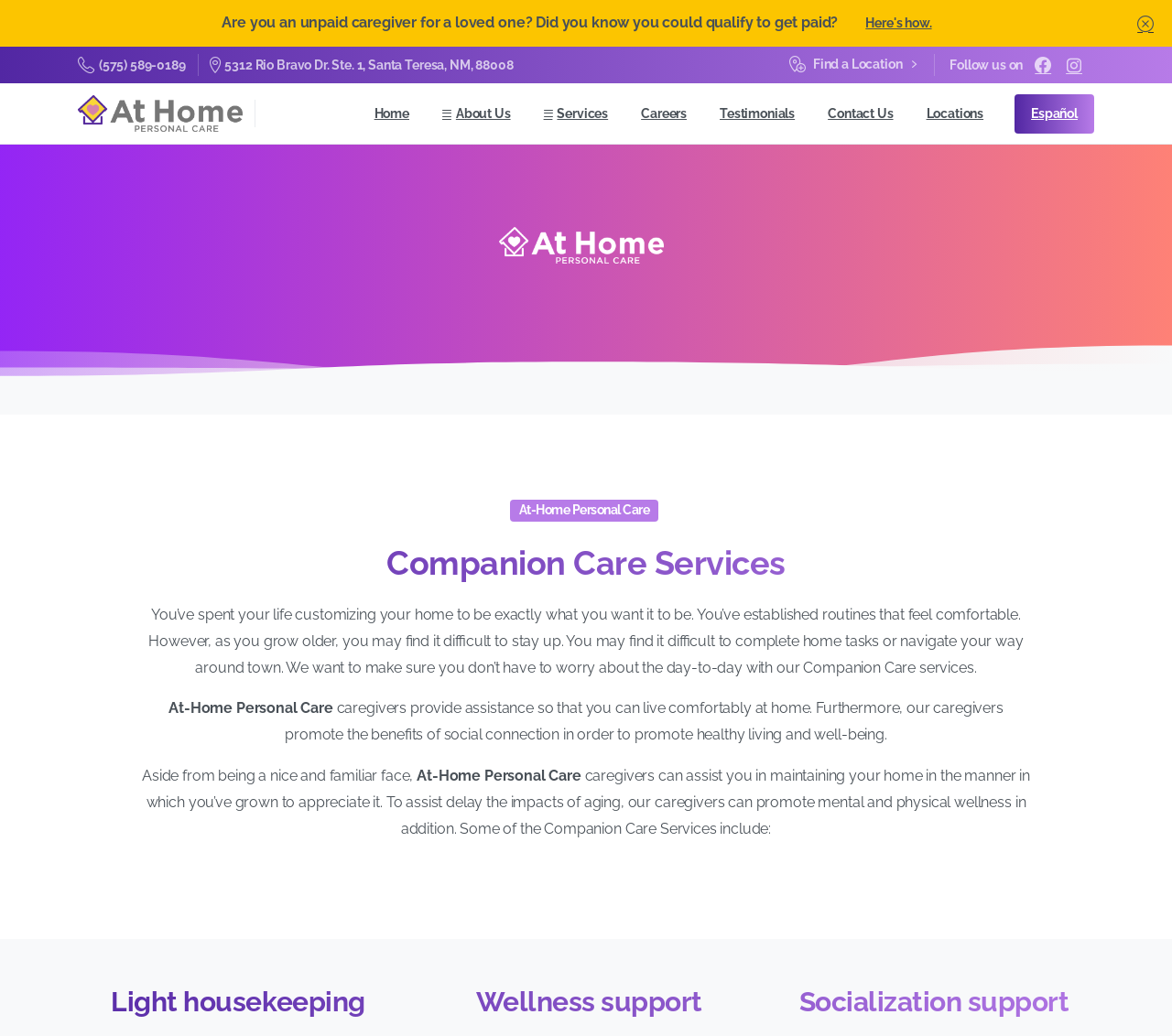Show the bounding box coordinates for the element that needs to be clicked to execute the following instruction: "Click the phone number to call". Provide the coordinates in the form of four float numbers between 0 and 1, i.e., [left, top, right, bottom].

[0.066, 0.047, 0.158, 0.079]